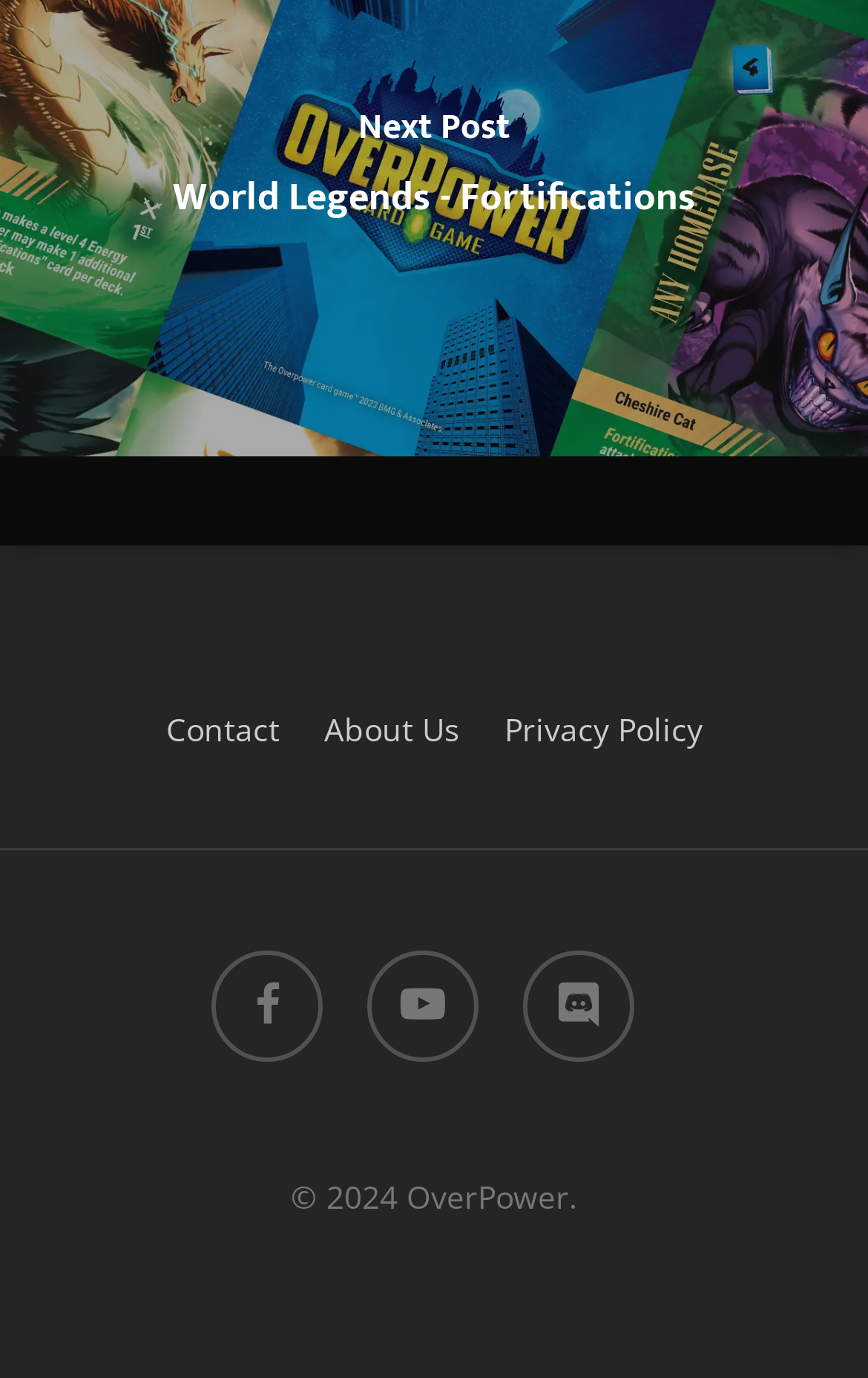Please find the bounding box coordinates (top-left x, top-left y, bottom-right x, bottom-right y) in the screenshot for the UI element described as follows: Contact

[0.191, 0.513, 0.322, 0.544]